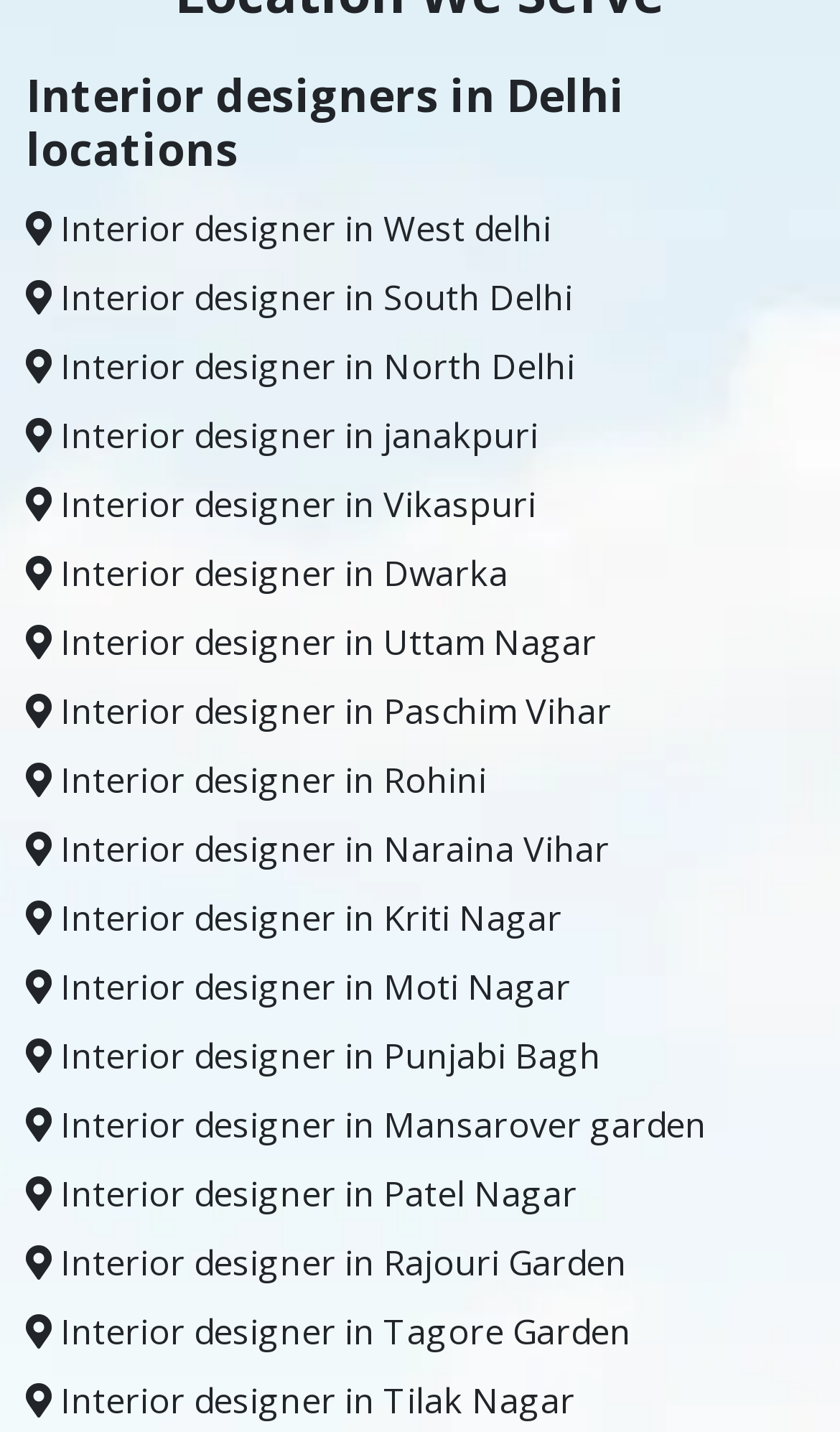Locate the bounding box coordinates of the element I should click to achieve the following instruction: "Browse Interior designer in Patel Nagar".

[0.031, 0.817, 0.687, 0.85]